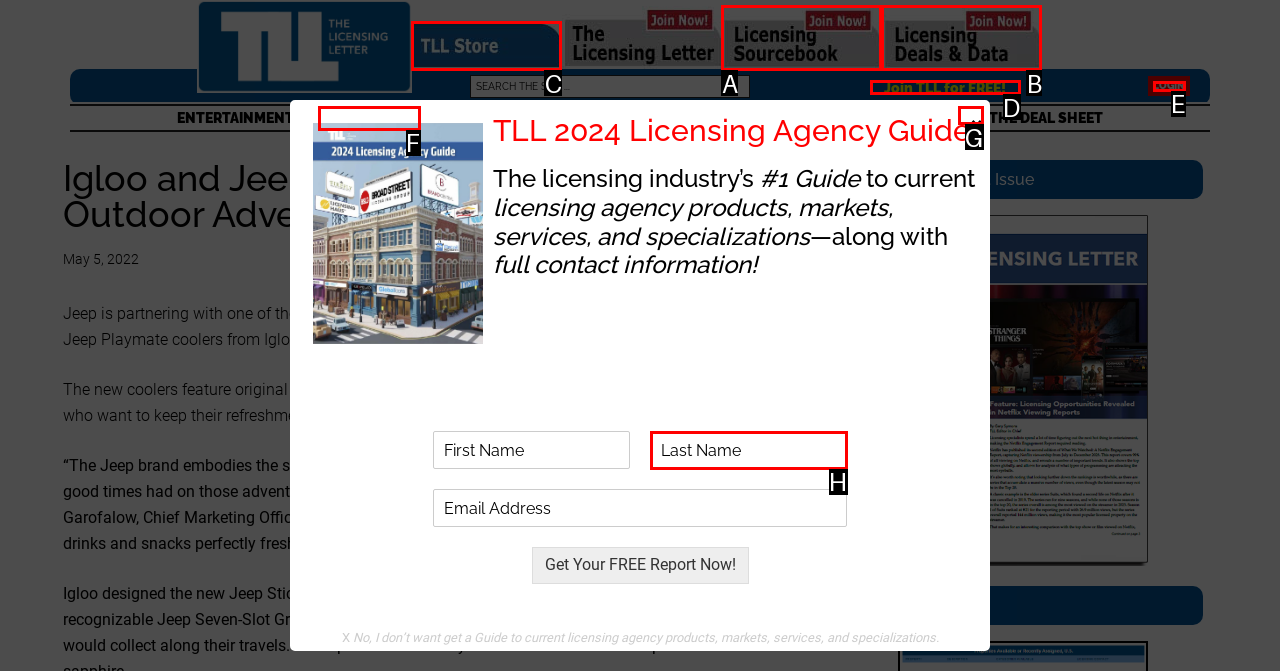Identify which lettered option completes the task: Close the popup. Provide the letter of the correct choice.

G